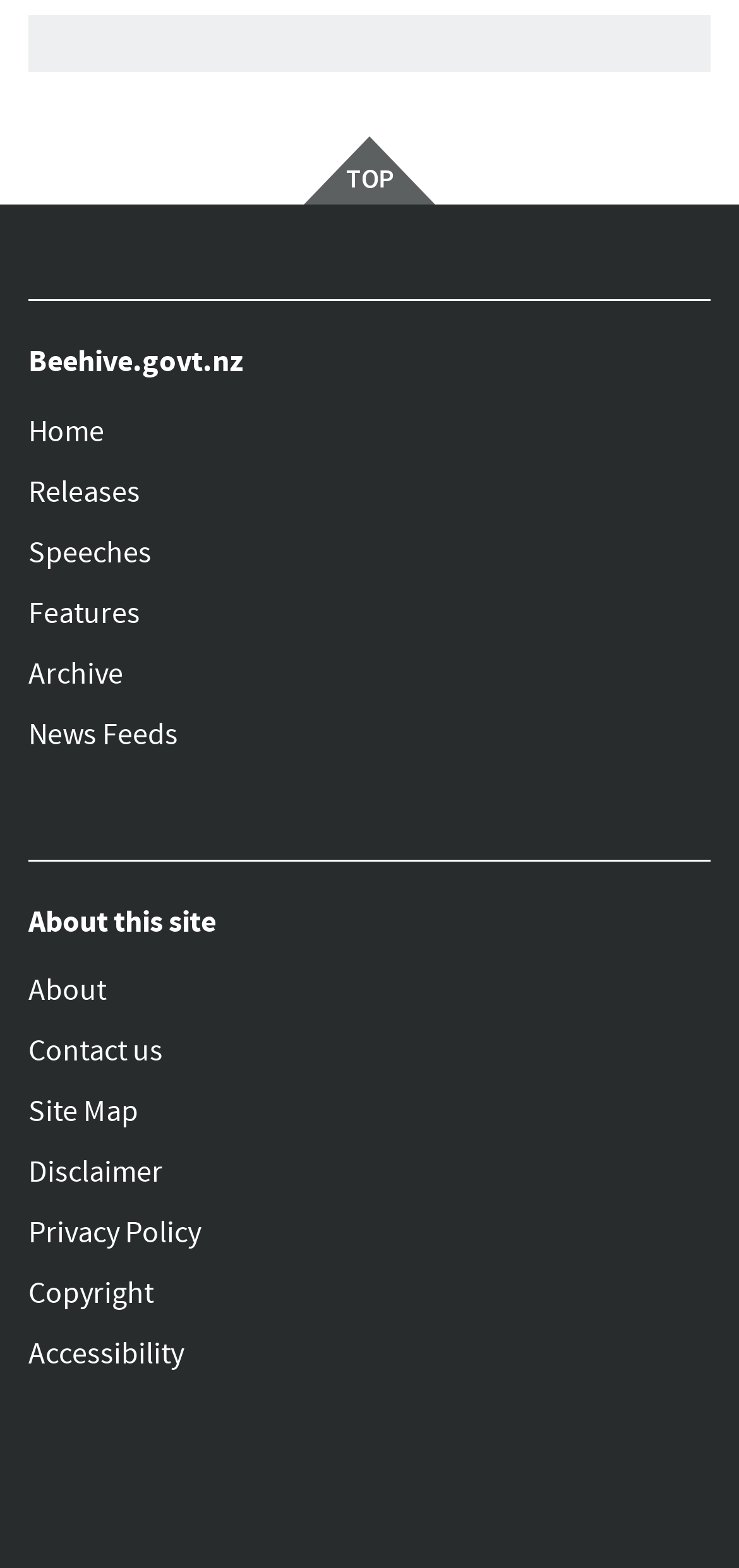Return the bounding box coordinates of the UI element that corresponds to this description: "About". The coordinates must be given as four float numbers in the range of 0 and 1, [left, top, right, bottom].

[0.038, 0.613, 0.962, 0.651]